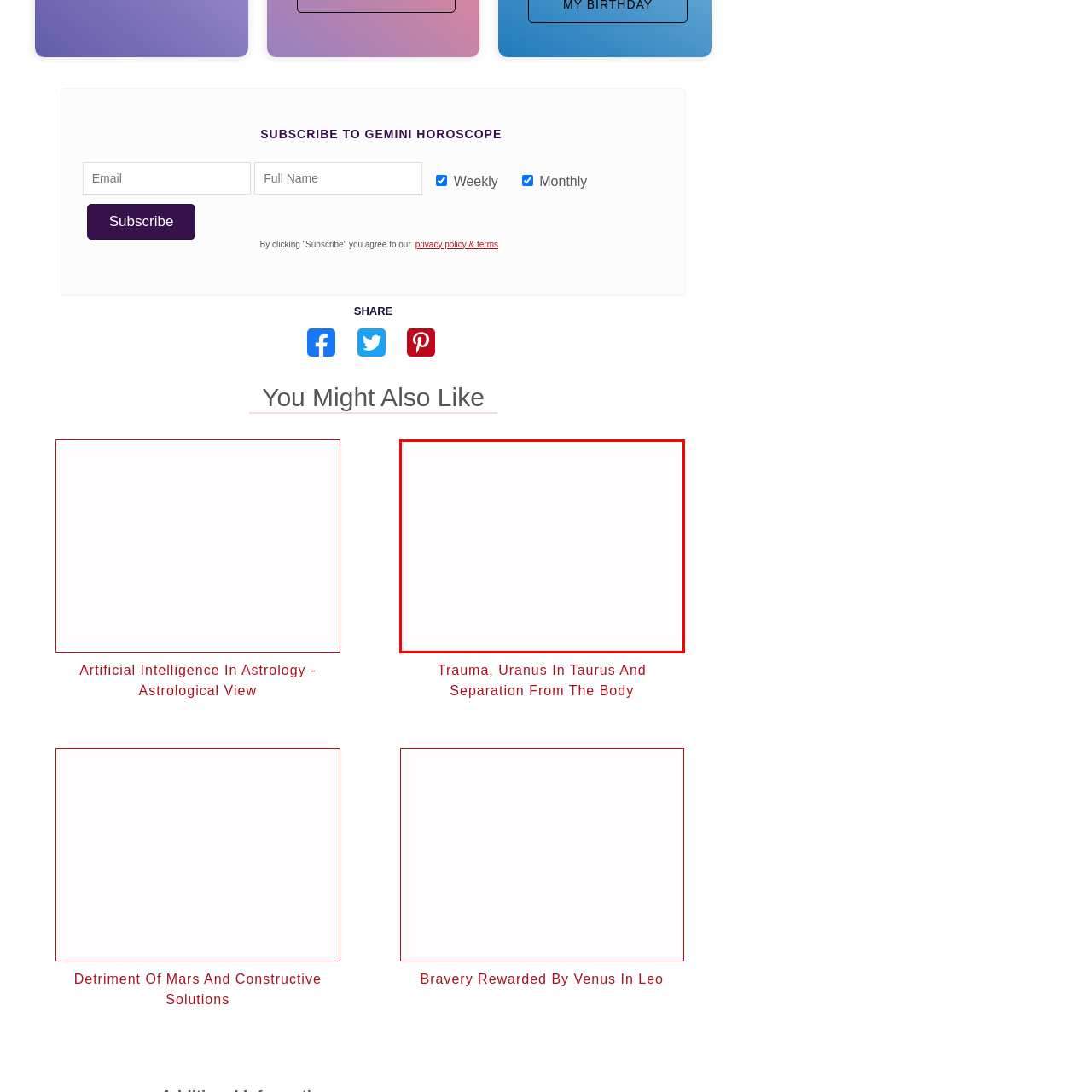Look at the section of the image marked by the red box and offer an in-depth answer to the next question considering the visual cues: What is the purpose of the link section?

The link section is likely intended to offer readers additional resources and information on astrology and its interpretations, allowing them to delve deeper into the subject matter and explore its connections to personal growth and challenges.